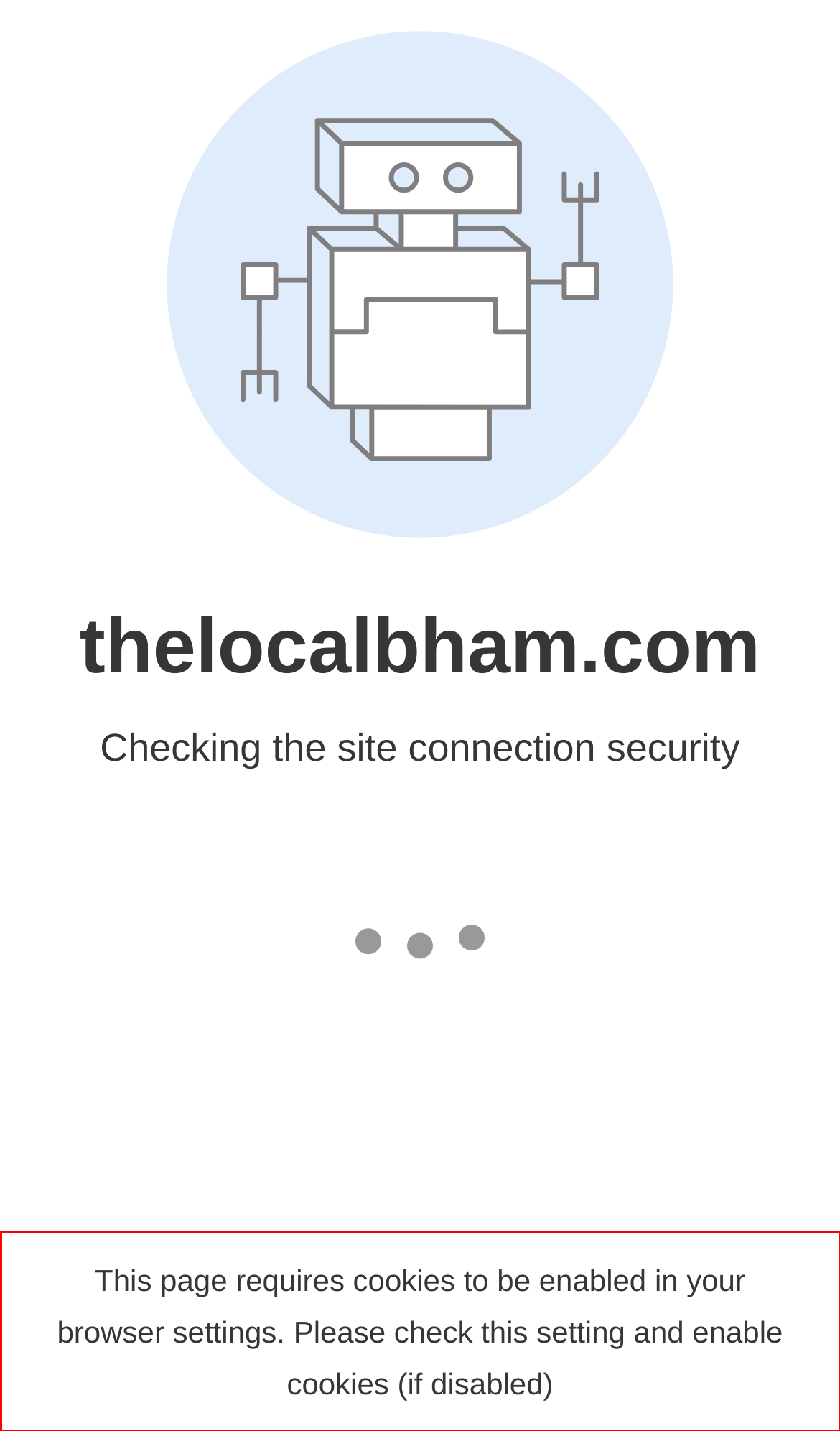Analyze the screenshot of the webpage and extract the text from the UI element that is inside the red bounding box.

This page requires cookies to be enabled in your browser settings. Please check this setting and enable cookies (if disabled)